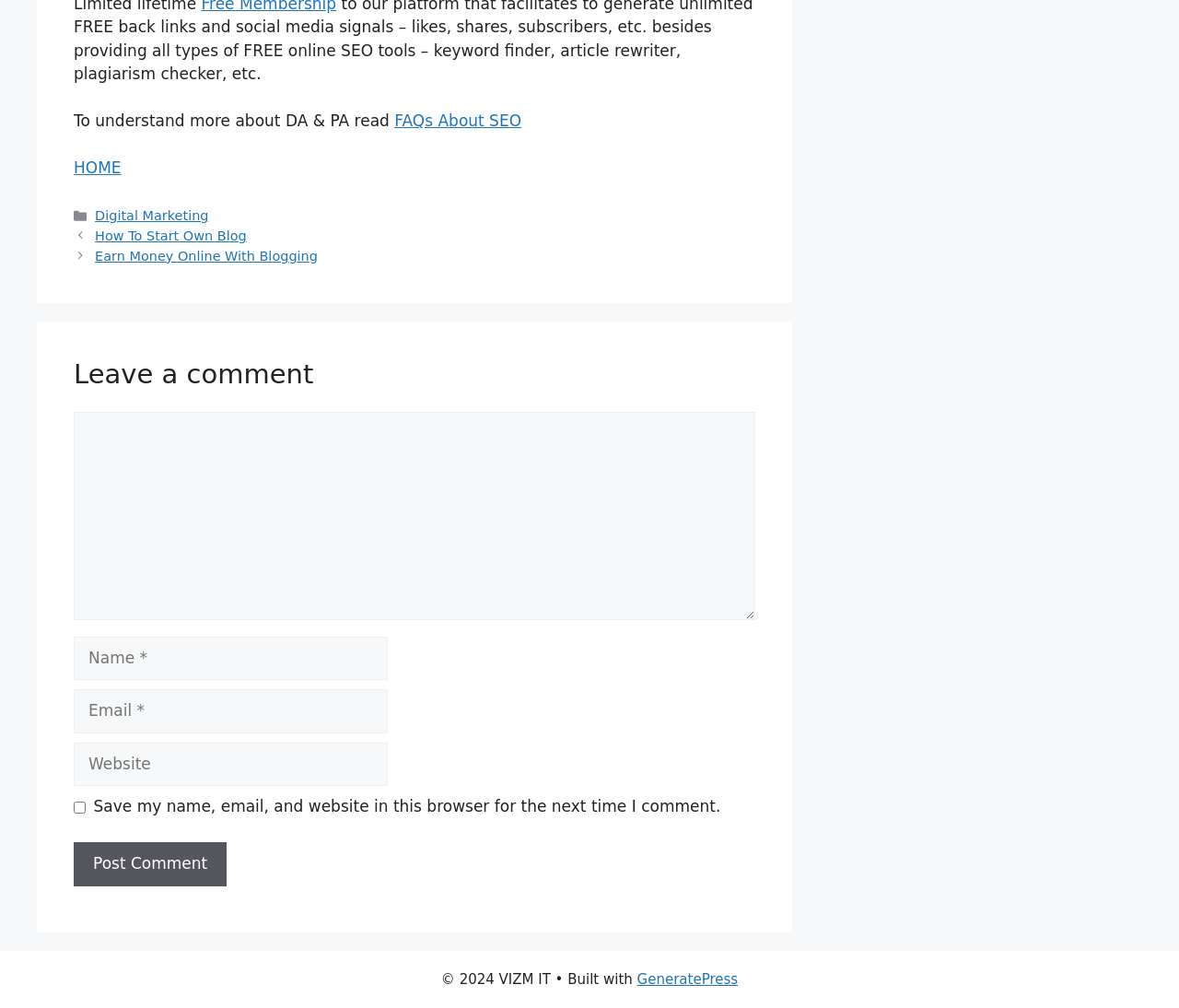Please identify the bounding box coordinates of the clickable area that will fulfill the following instruction: "Click on HOME". The coordinates should be in the format of four float numbers between 0 and 1, i.e., [left, top, right, bottom].

[0.062, 0.157, 0.103, 0.176]